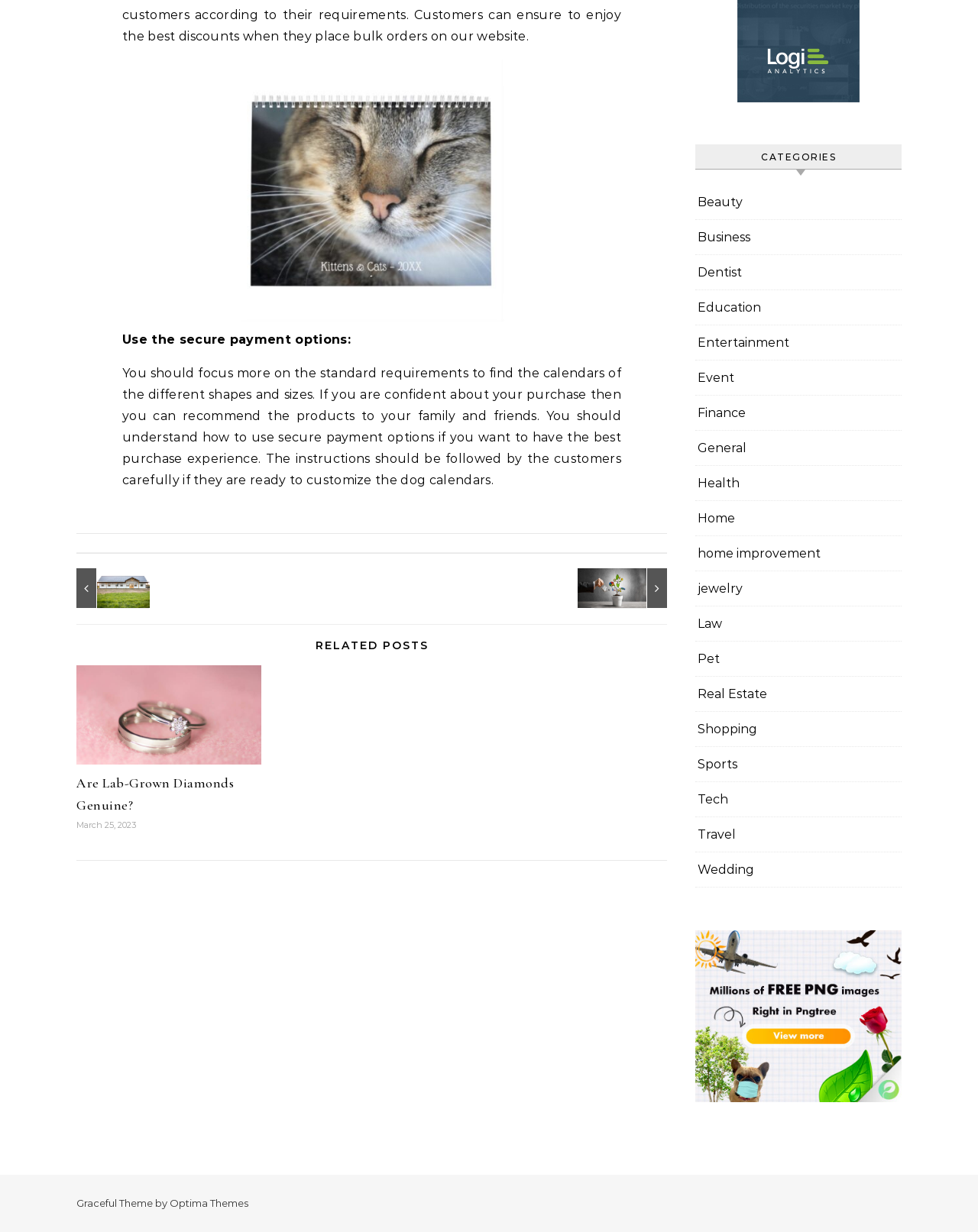How many categories are listed on the webpage?
Please provide a comprehensive answer to the question based on the webpage screenshot.

The categories section is located at the right side of the webpage, and it contains 20 links labeled as 'Beauty', 'Business', 'Dentist', and so on. Therefore, there are 20 categories listed on the webpage.